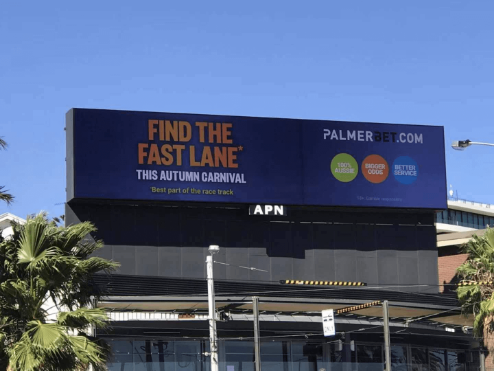Offer a thorough description of the image.

The image showcases a vibrant billboard prominently displayed in an outdoor setting, likely at a busy intersection or near a racetrack. The billboard invites viewers to "FIND THE FAST LANE" in bold, eye-catching orange letters, emphasizing excitement for an upcoming event, specifically referred to as "THIS AUTUMN CARNIVAL." Below this, the text "Best part of the race track" suggests an engaging experience tied to racing activities. 

On the right side of the billboard, the logo for PALMERBET.COM is featured, indicating a betting service that could be connected to the racing events. Additionally, there are colored icons or symbols related to their features, promoting elements like 100% Aussie, bonus codes, and better service—all aimed at attracting potential customers. The surrounding area is adorned with lush green palm trees, adding to the lively ambiance of the scene.